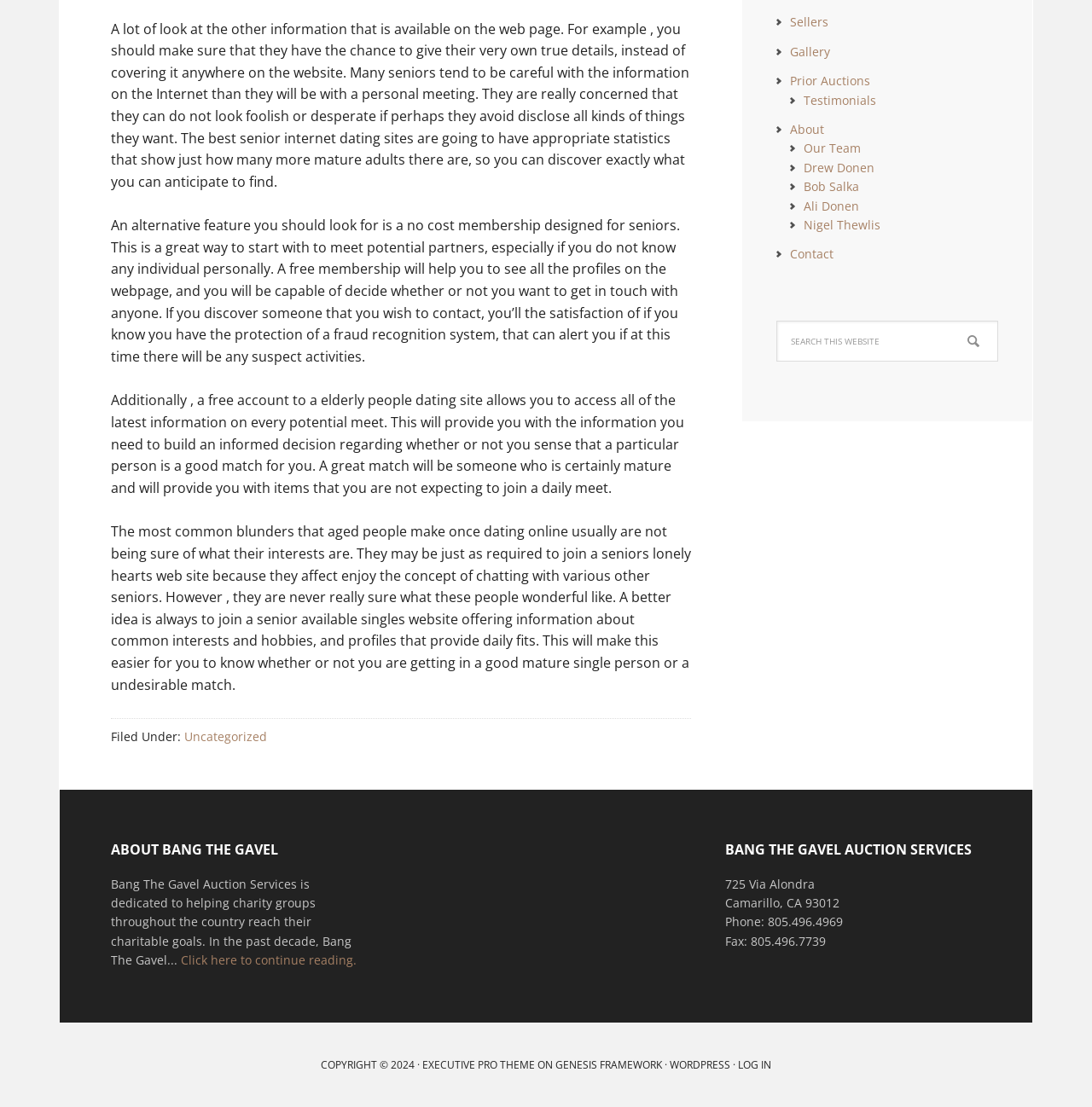Find the bounding box of the element with the following description: "Click here to continue reading.". The coordinates must be four float numbers between 0 and 1, formatted as [left, top, right, bottom].

[0.166, 0.86, 0.327, 0.875]